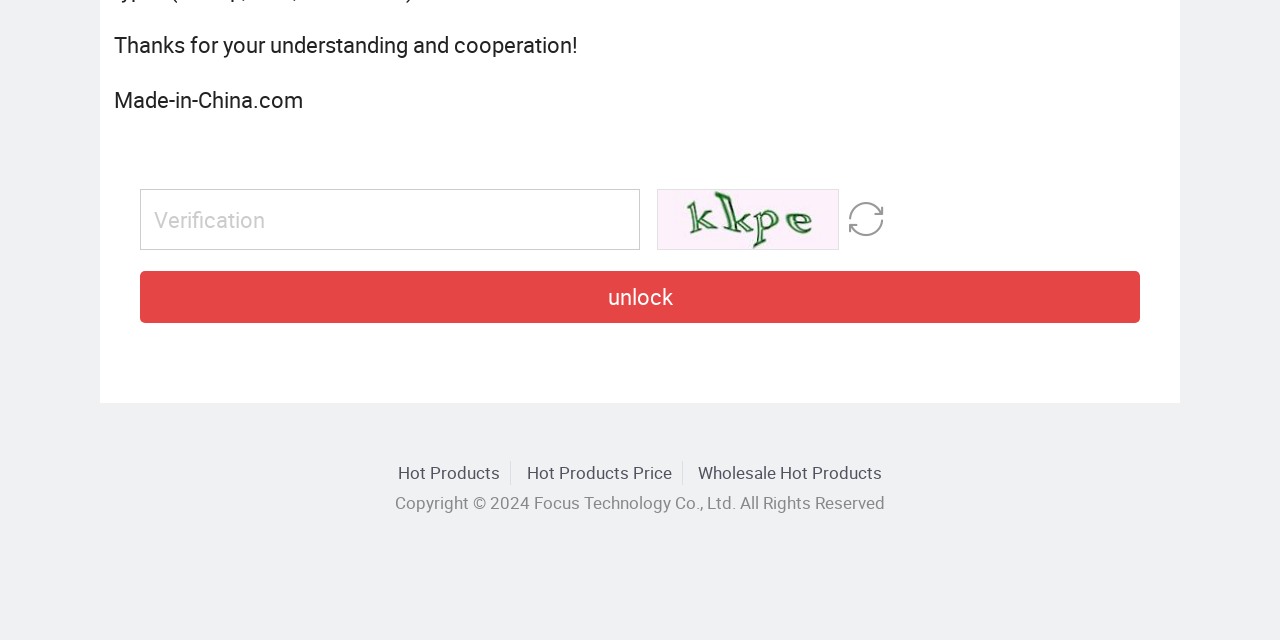Provide the bounding box coordinates for the UI element described in this sentence: "Wholesale Hot Products". The coordinates should be four float values between 0 and 1, i.e., [left, top, right, bottom].

[0.537, 0.721, 0.697, 0.757]